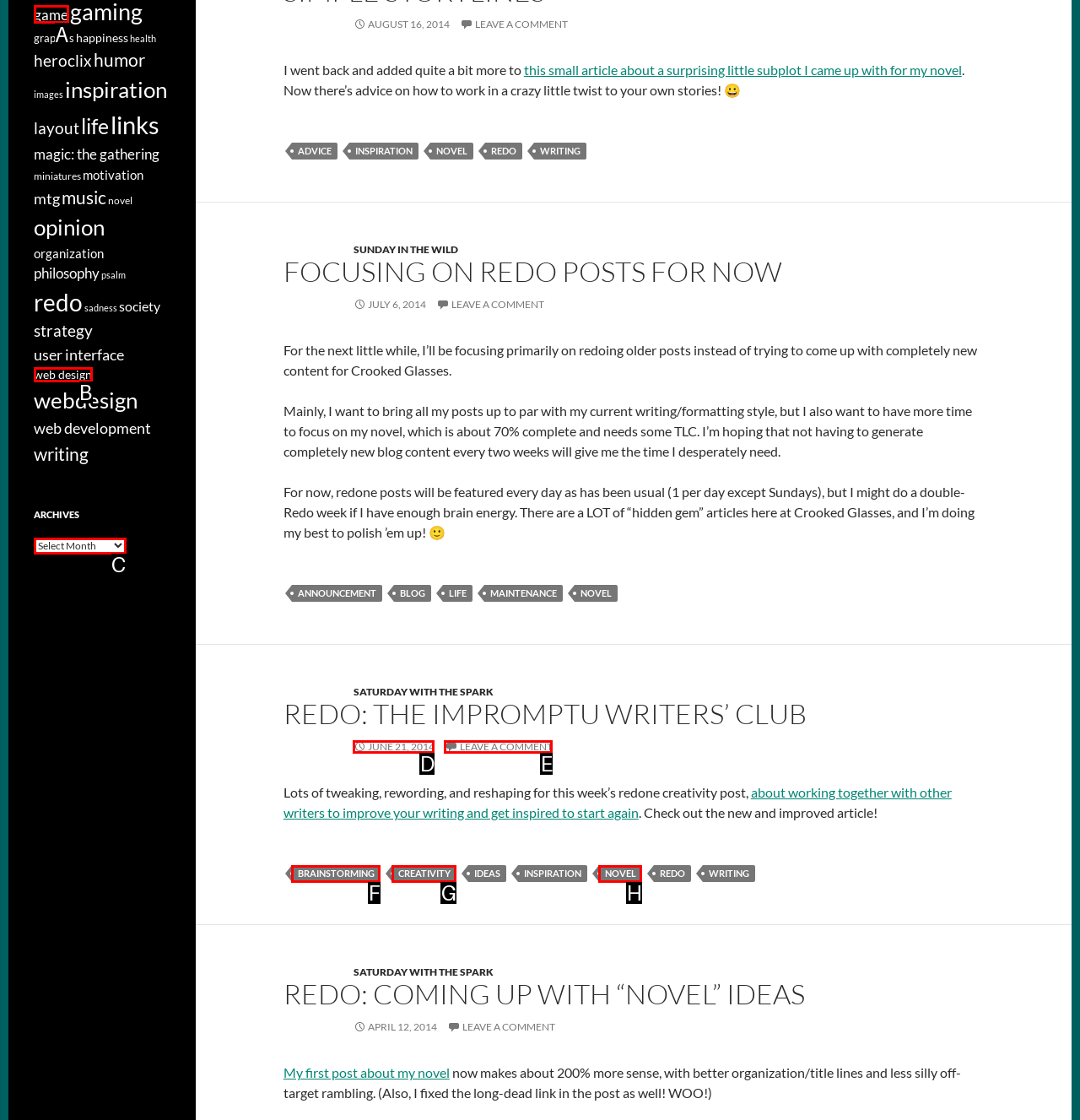Identify the HTML element that matches the description: web design
Respond with the letter of the correct option.

B